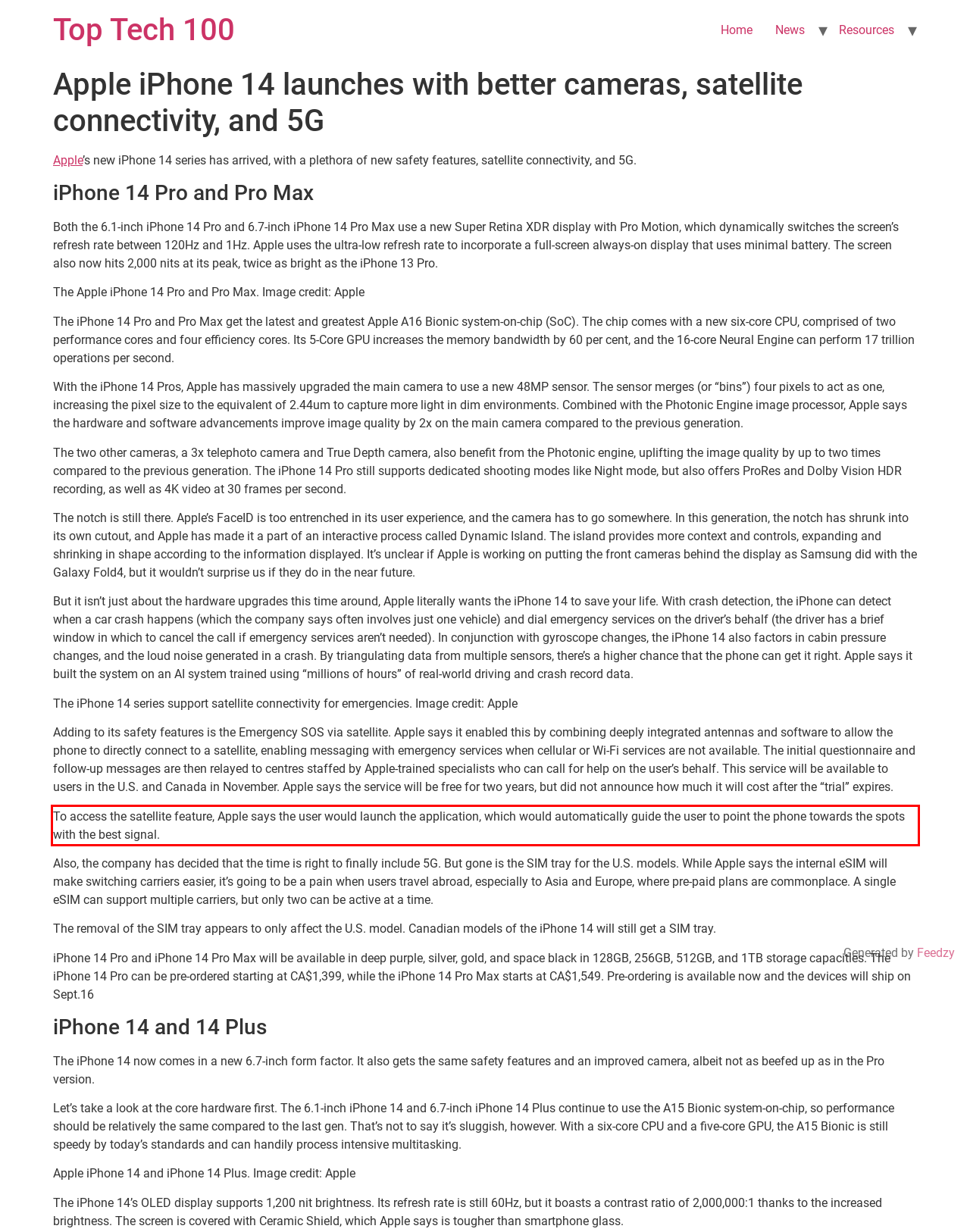You are presented with a webpage screenshot featuring a red bounding box. Perform OCR on the text inside the red bounding box and extract the content.

To access the satellite feature, Apple says the user would launch the application, which would automatically guide the user to point the phone towards the spots with the best signal.